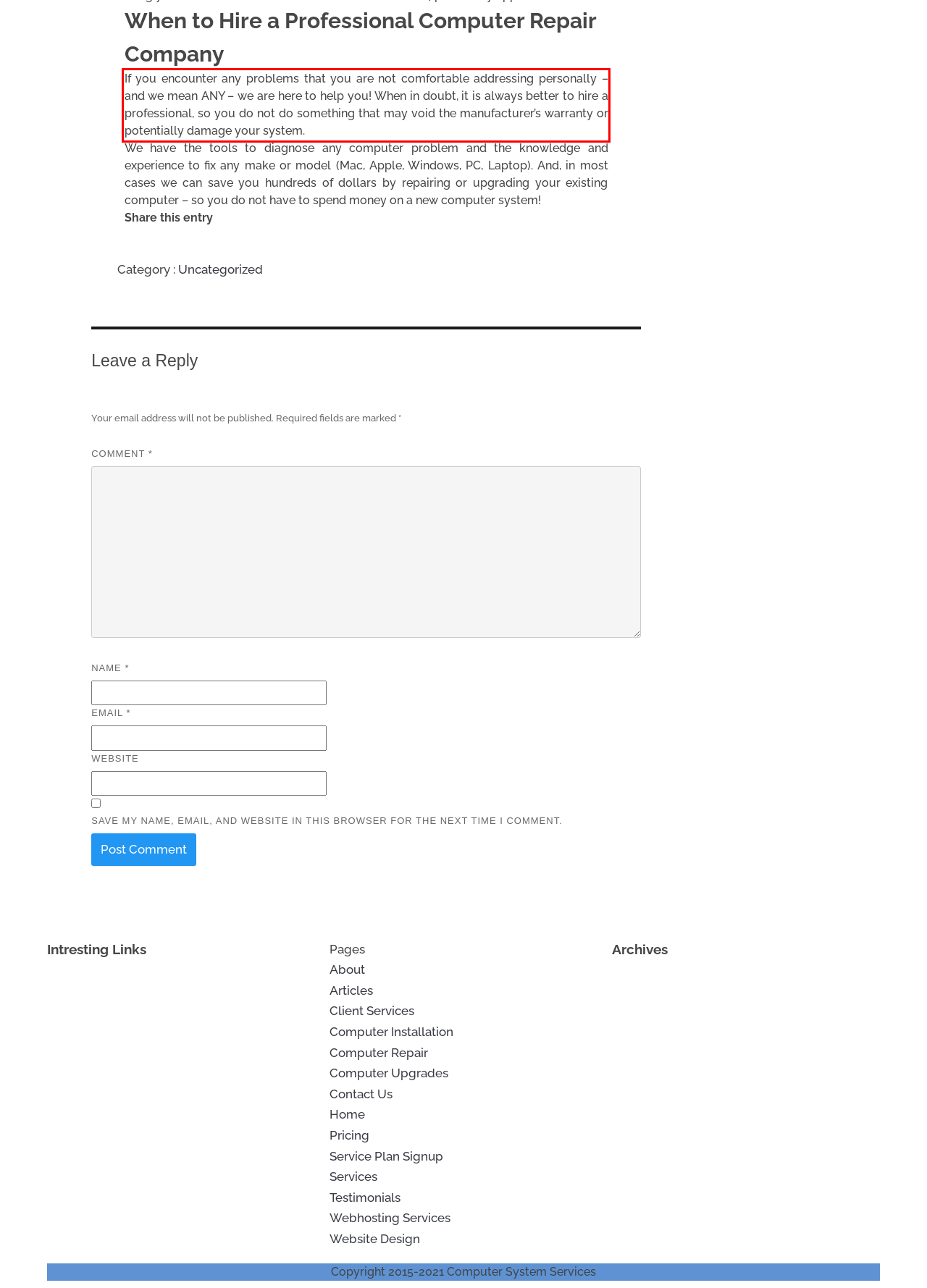Look at the screenshot of the webpage, locate the red rectangle bounding box, and generate the text content that it contains.

If you encounter any problems that you are not comfortable addressing personally – and we mean ANY – we are here to help you! When in doubt, it is always better to hire a professional, so you do not do something that may void the manufacturer’s warranty or potentially damage your system.